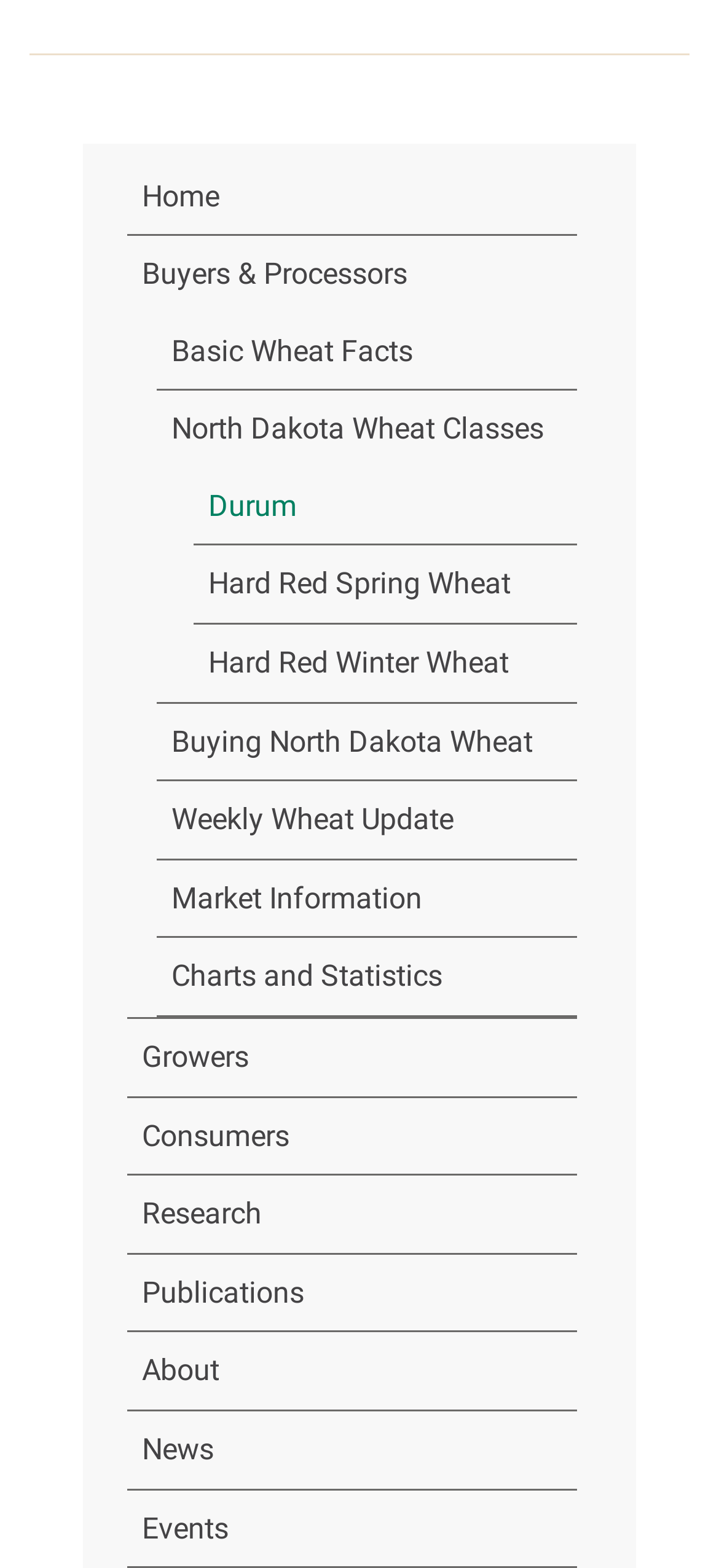What is the last link on the webpage?
Offer a detailed and exhaustive answer to the question.

By looking at the bounding box coordinates, I determined the vertical positions of the links. The link with the highest y2 coordinate is 'Events', which is located at the bottom of the webpage.